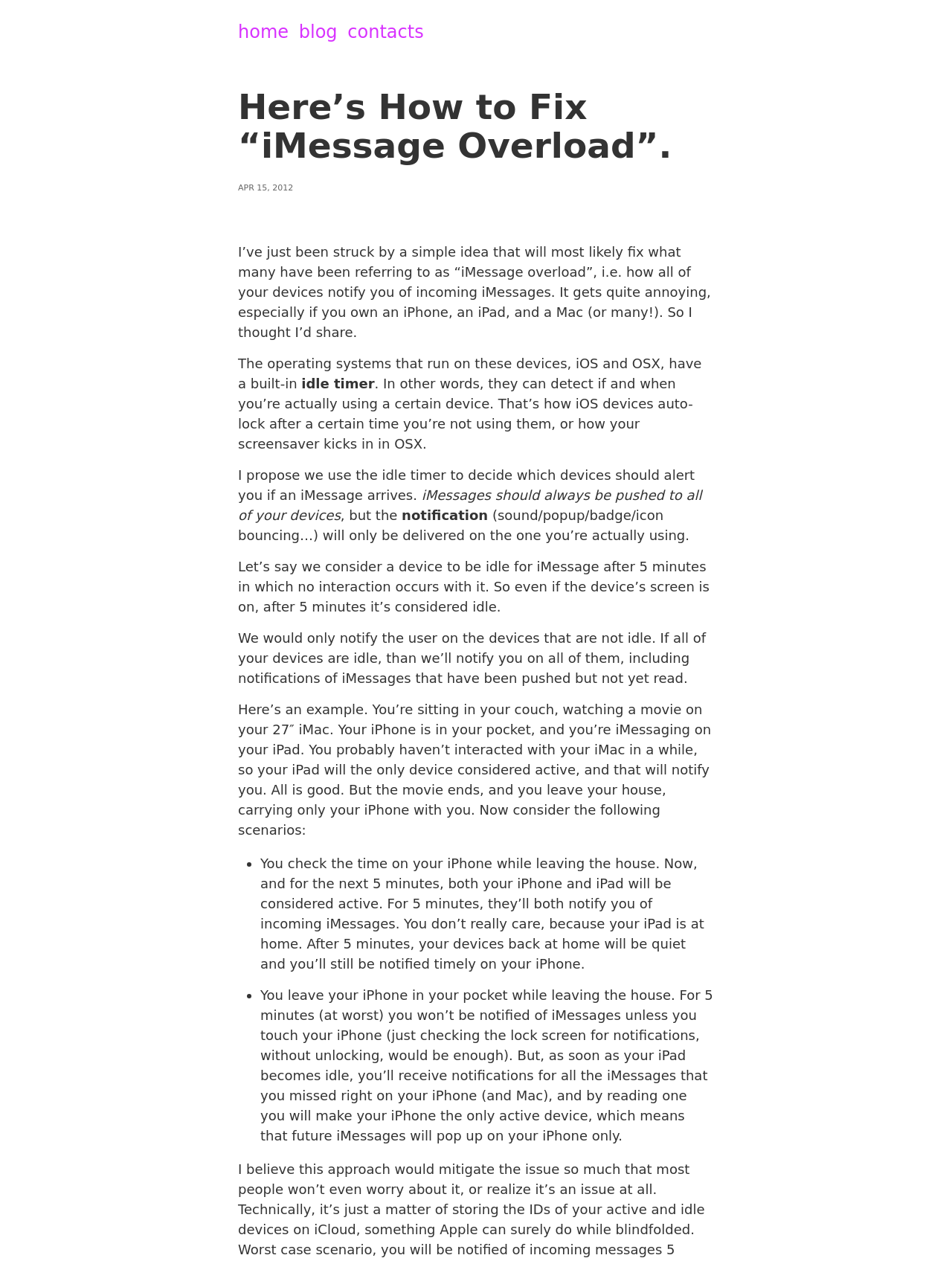Give the bounding box coordinates for the element described as: "Prosperity Government".

None